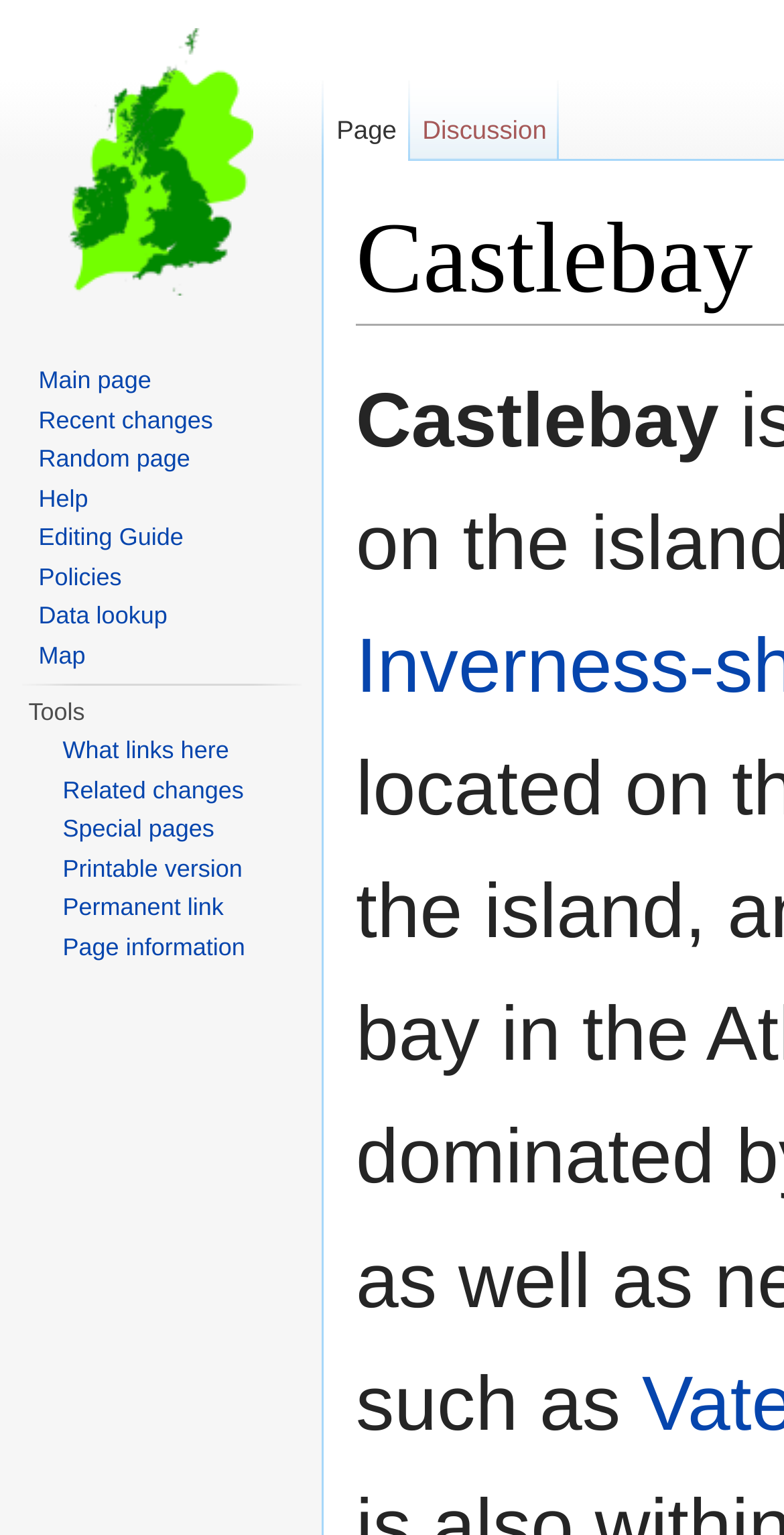What is the name of the page?
Please interpret the details in the image and answer the question thoroughly.

The name of the page can be found in the static text element with bounding box coordinates [0.454, 0.246, 0.917, 0.302], which is 'Castlebay'.